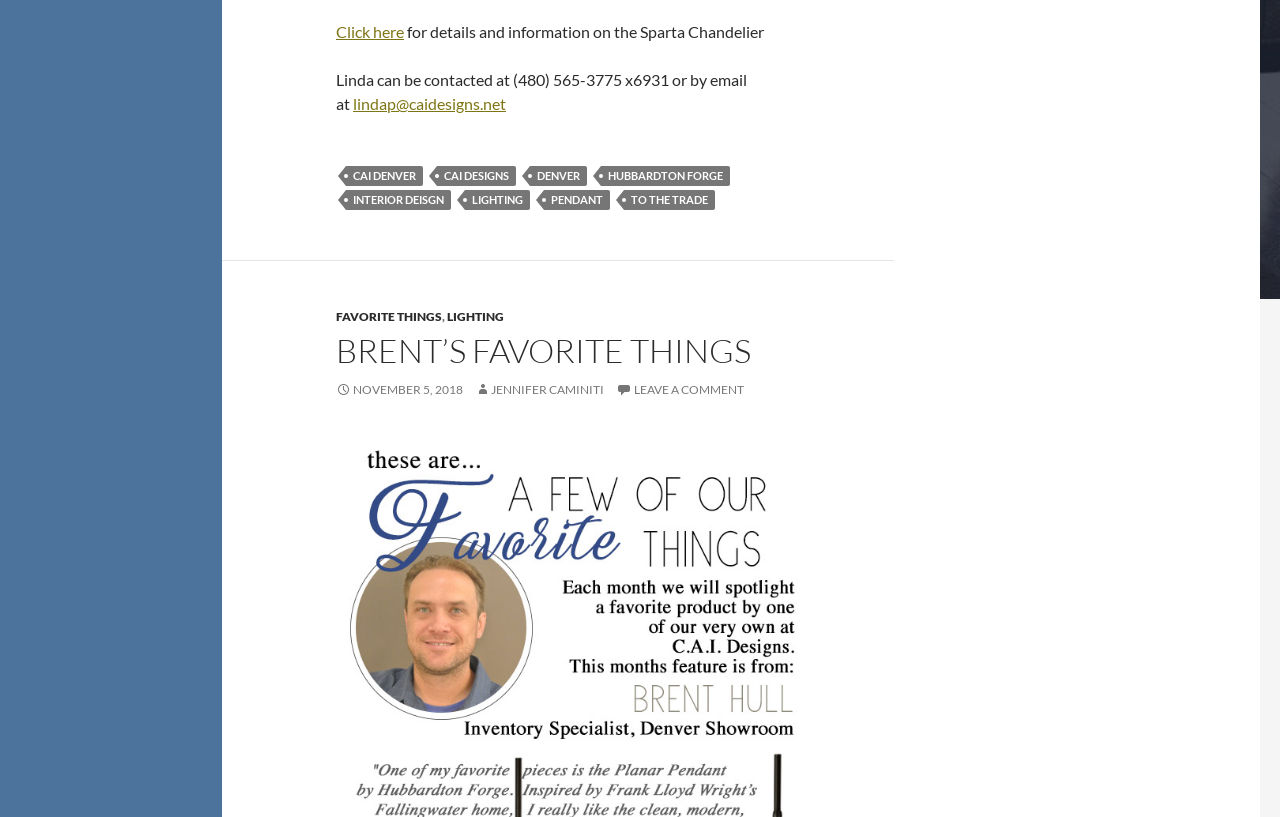Locate the coordinates of the bounding box for the clickable region that fulfills this instruction: "Leave a comment".

[0.481, 0.468, 0.581, 0.486]